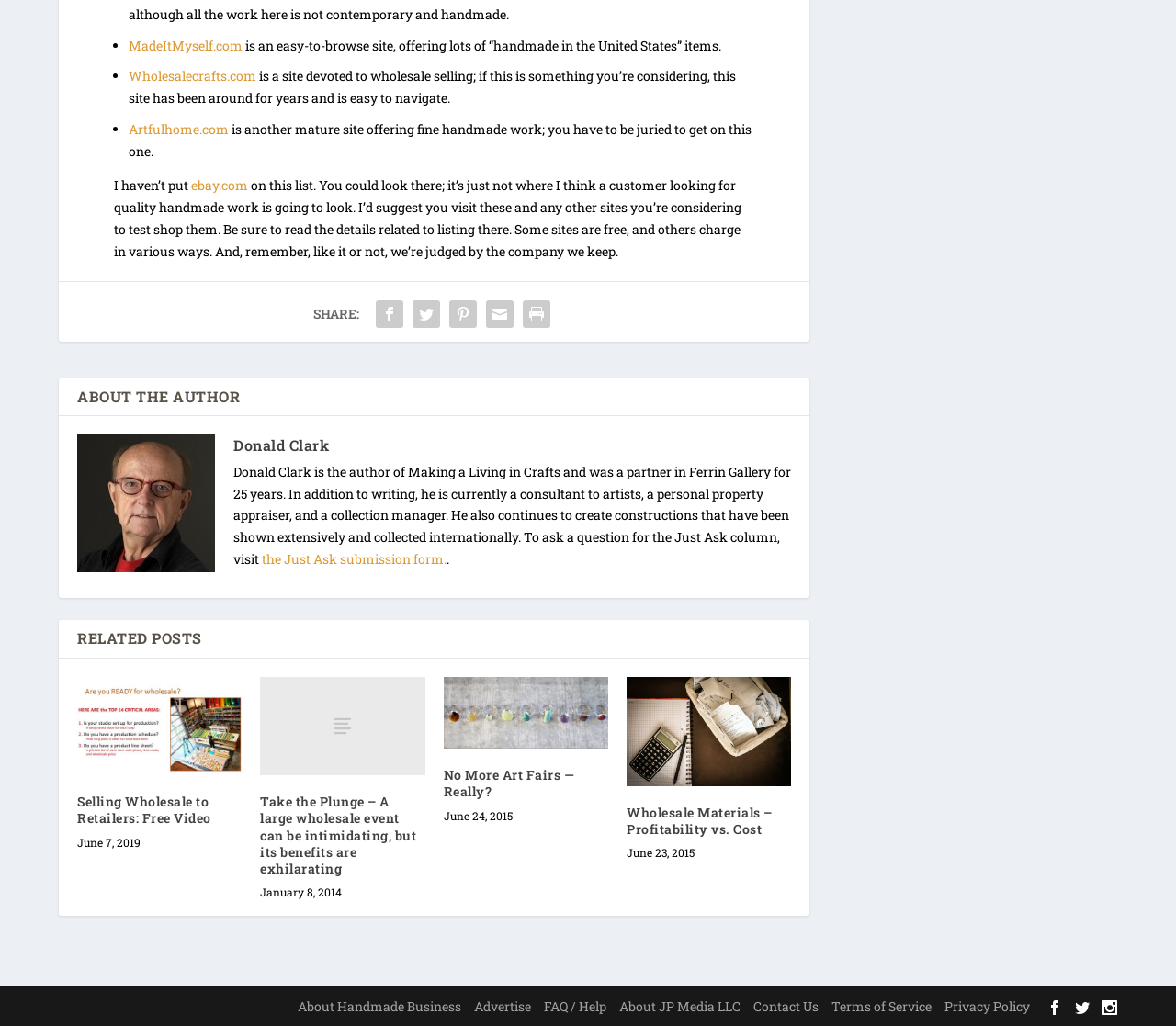How many related posts are listed?
Look at the image and provide a detailed response to the question.

There are four related posts listed at the bottom of the webpage, each with a title, image, and date.